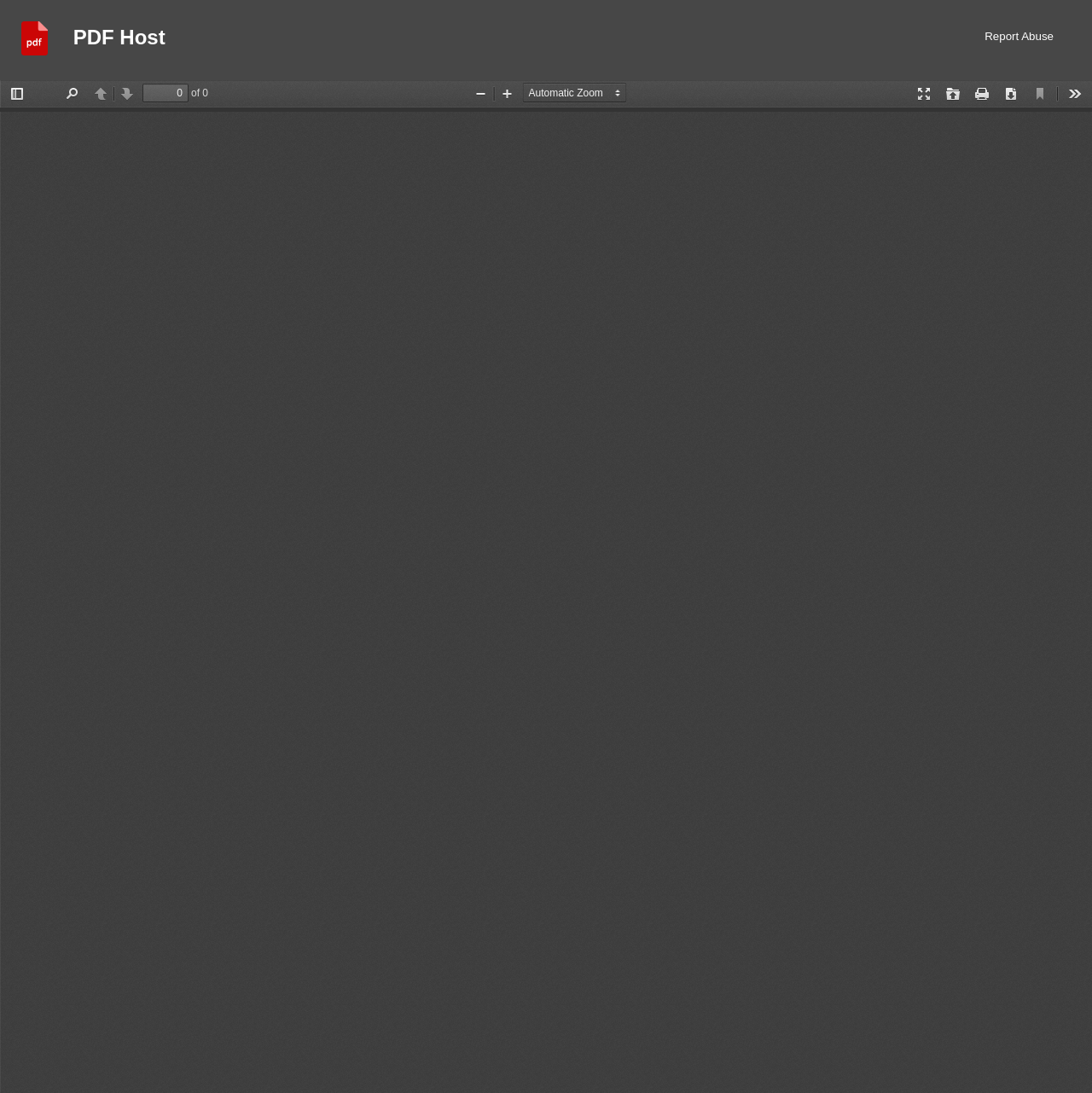Give a one-word or phrase response to the following question: What is the current page number?

1